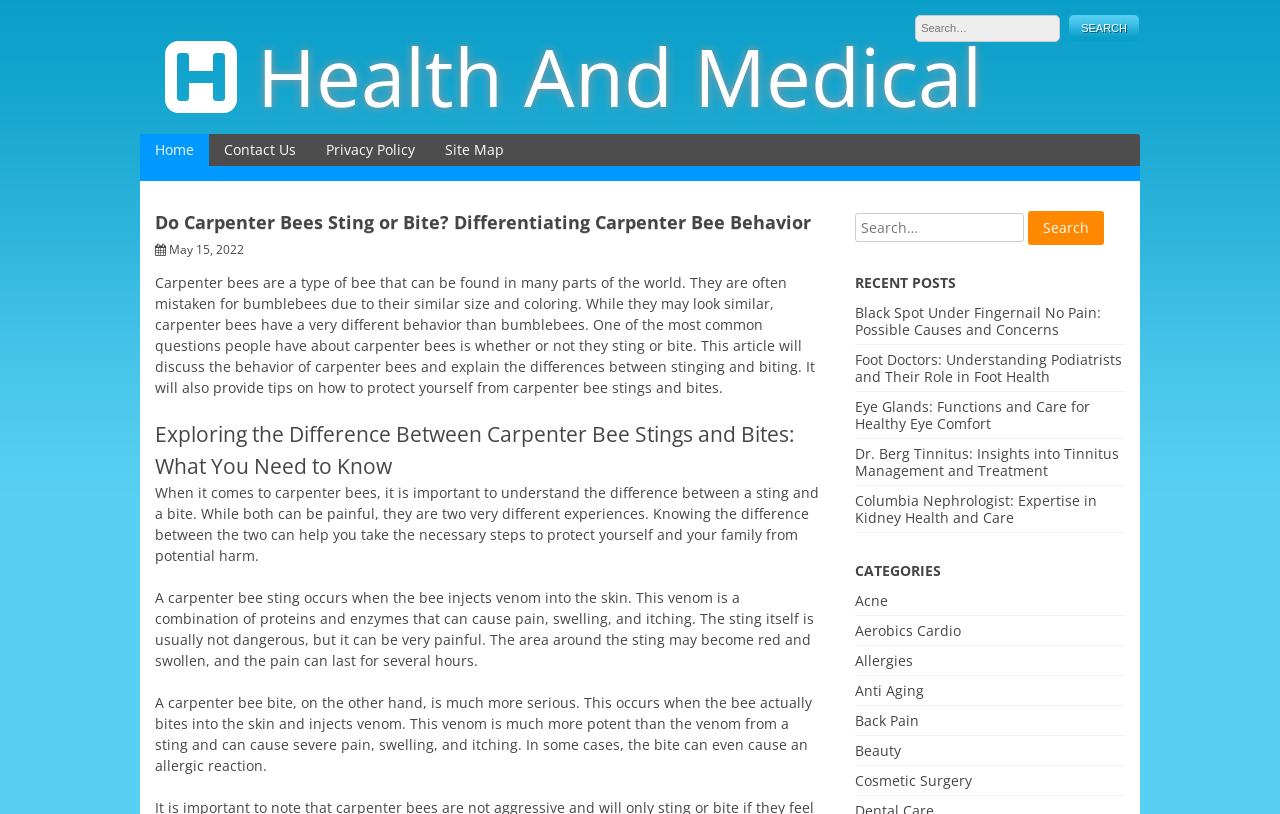Find the bounding box coordinates of the element I should click to carry out the following instruction: "Explore recent posts".

[0.668, 0.332, 0.879, 0.366]